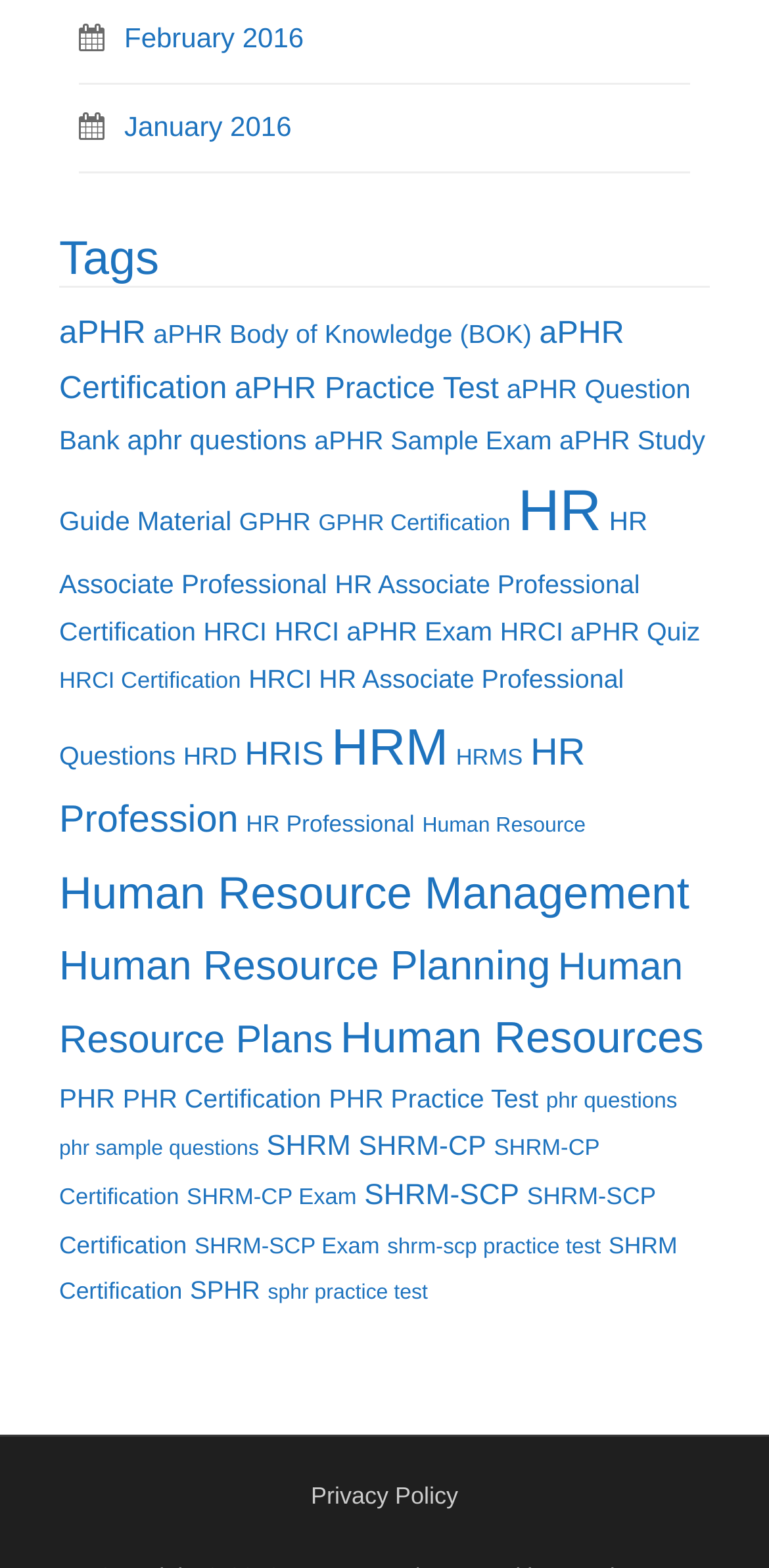Locate the bounding box coordinates of the area that needs to be clicked to fulfill the following instruction: "Explore HR Associate Professional Certification". The coordinates should be in the format of four float numbers between 0 and 1, namely [left, top, right, bottom].

[0.077, 0.364, 0.832, 0.412]